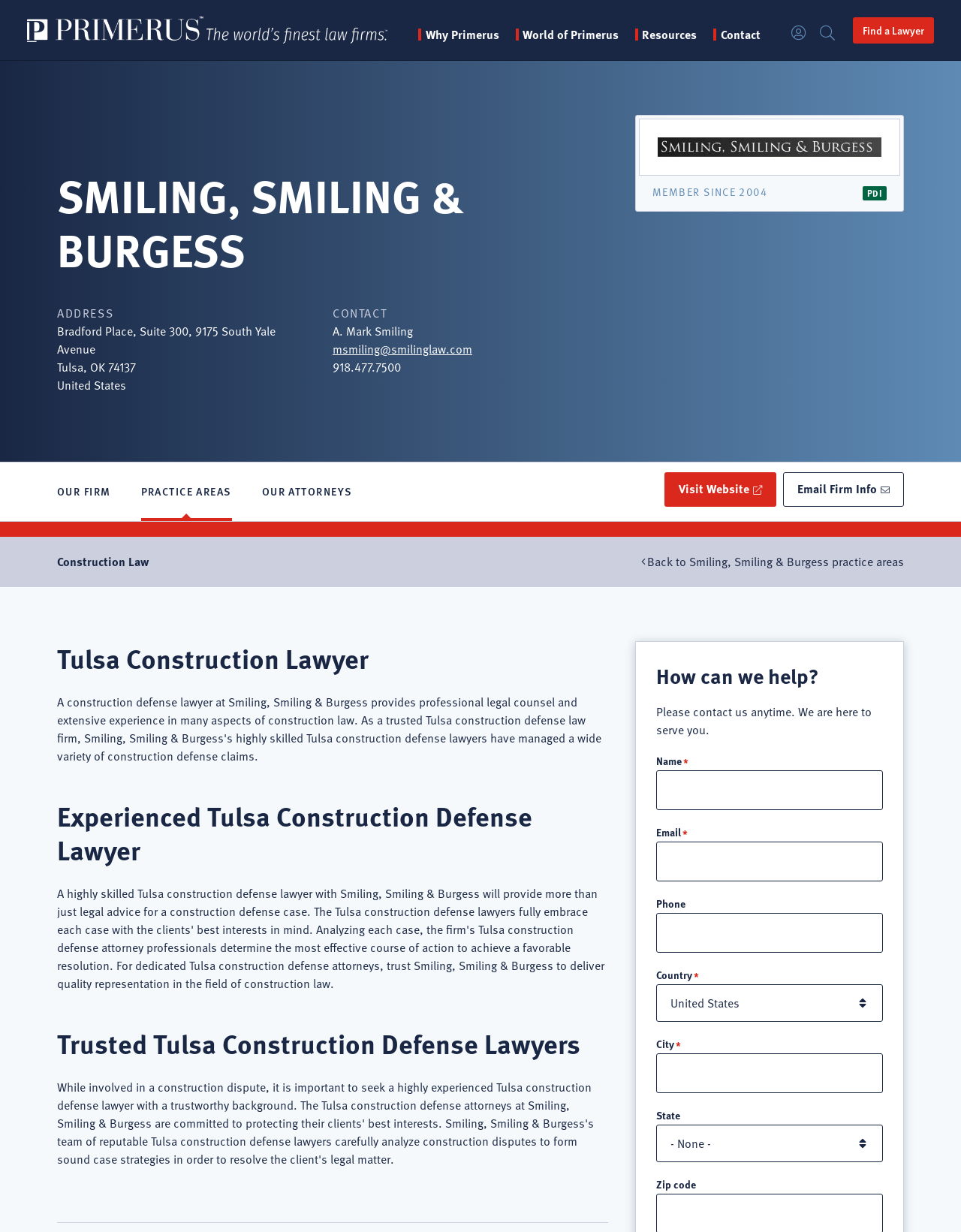What is the address of the law firm?
Refer to the image and provide a concise answer in one word or phrase.

9175 South Yale Avenue, Tulsa, OK 74137